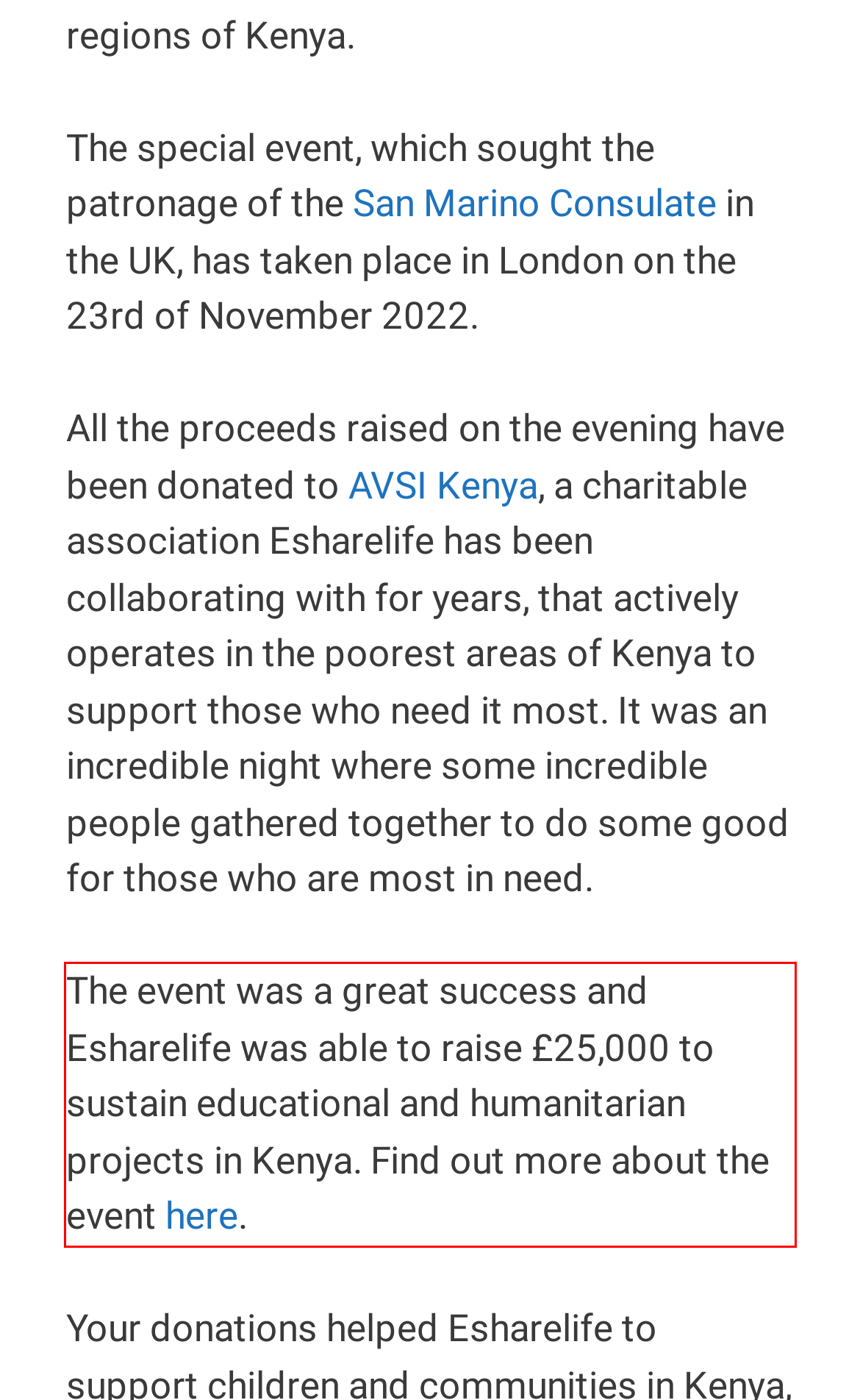From the given screenshot of a webpage, identify the red bounding box and extract the text content within it.

The event was a great success and Esharelife was able to raise £25,000 to sustain educational and humanitarian projects in Kenya. Find out more about the event here.